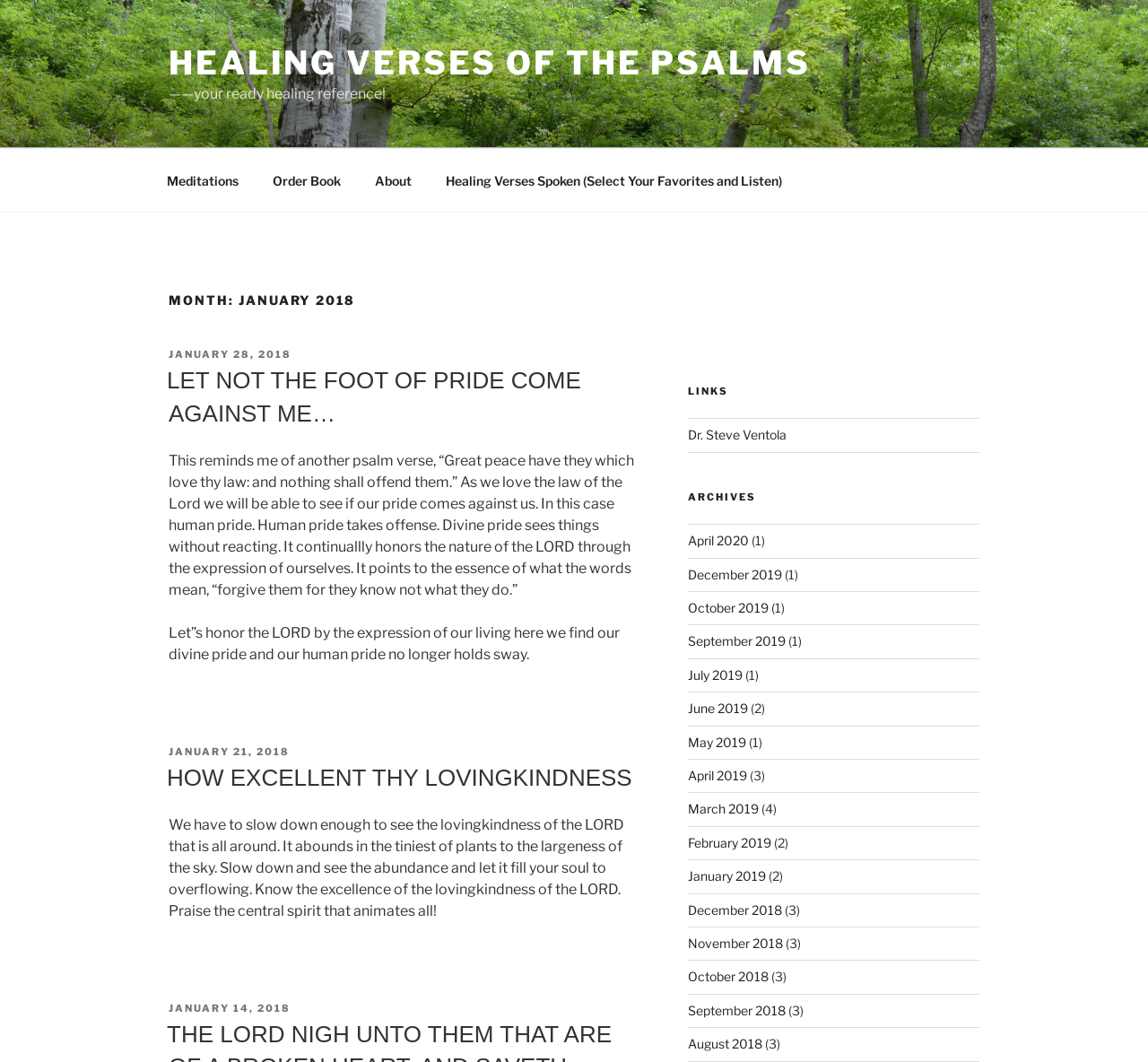Please specify the bounding box coordinates of the clickable region to carry out the following instruction: "View the archives for April 2020". The coordinates should be four float numbers between 0 and 1, in the format [left, top, right, bottom].

[0.599, 0.502, 0.652, 0.516]